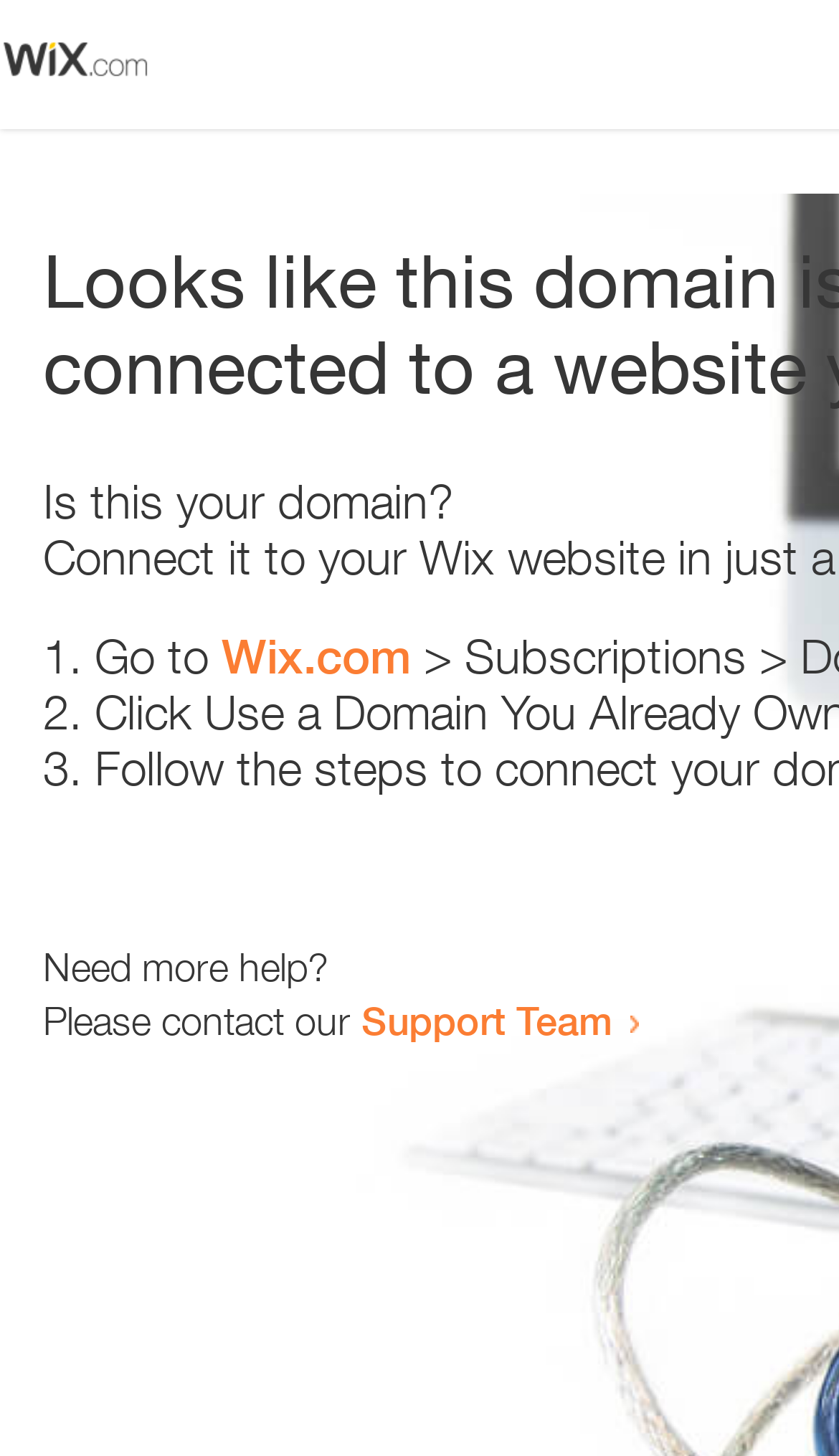Determine the webpage's heading and output its text content.

Looks like this domain isn't
connected to a website yet